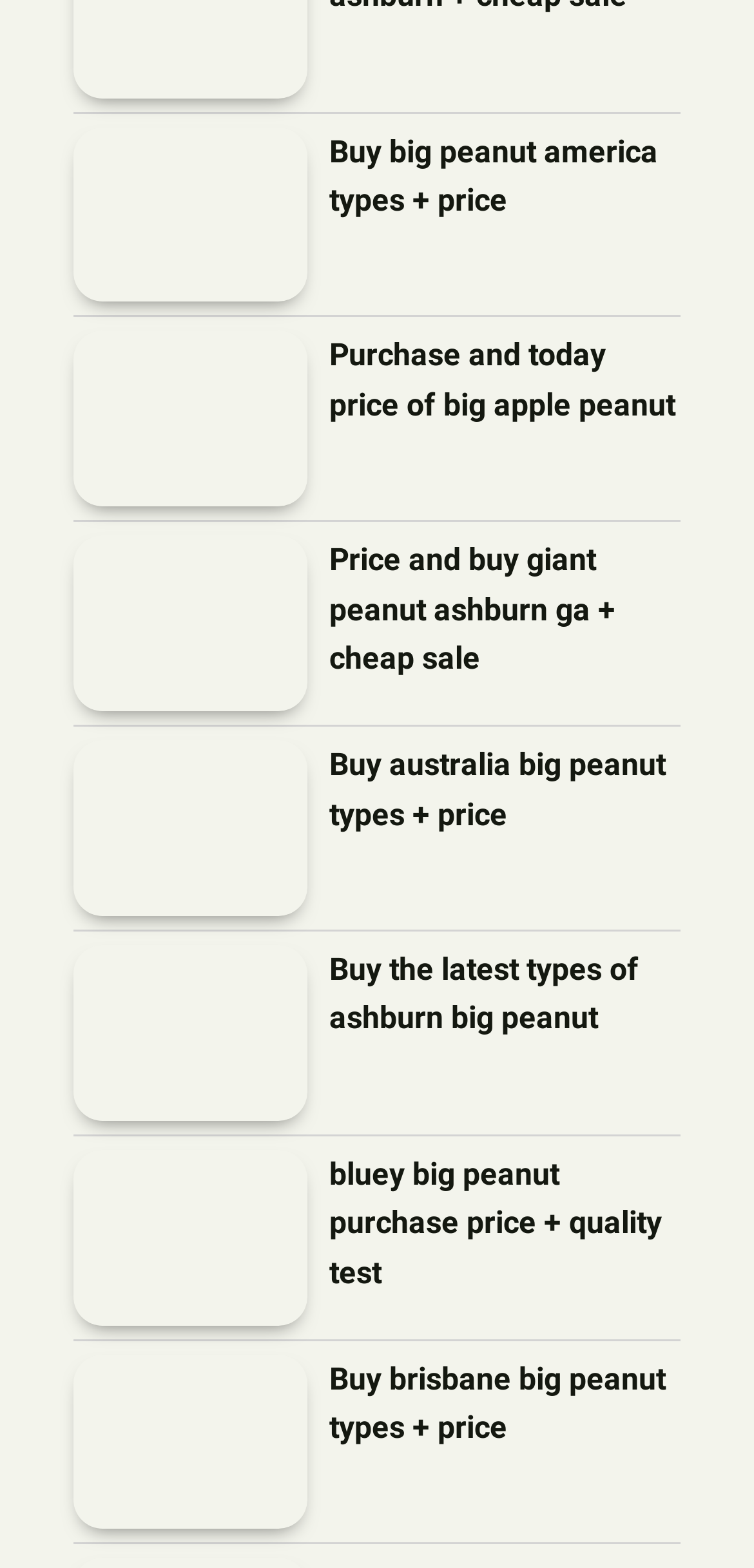What is the location mentioned in the fifth link?
Please answer the question with a detailed and comprehensive explanation.

The fifth link is located at the middle section of the webpage, with a bounding box coordinate of [0.437, 0.342, 0.903, 0.438]. The OCR text associated with this link is 'Price and buy giant peanut Ashburn GA + cheap sale', which suggests that the link provides information about buying giant peanuts in Ashburn, Georgia.